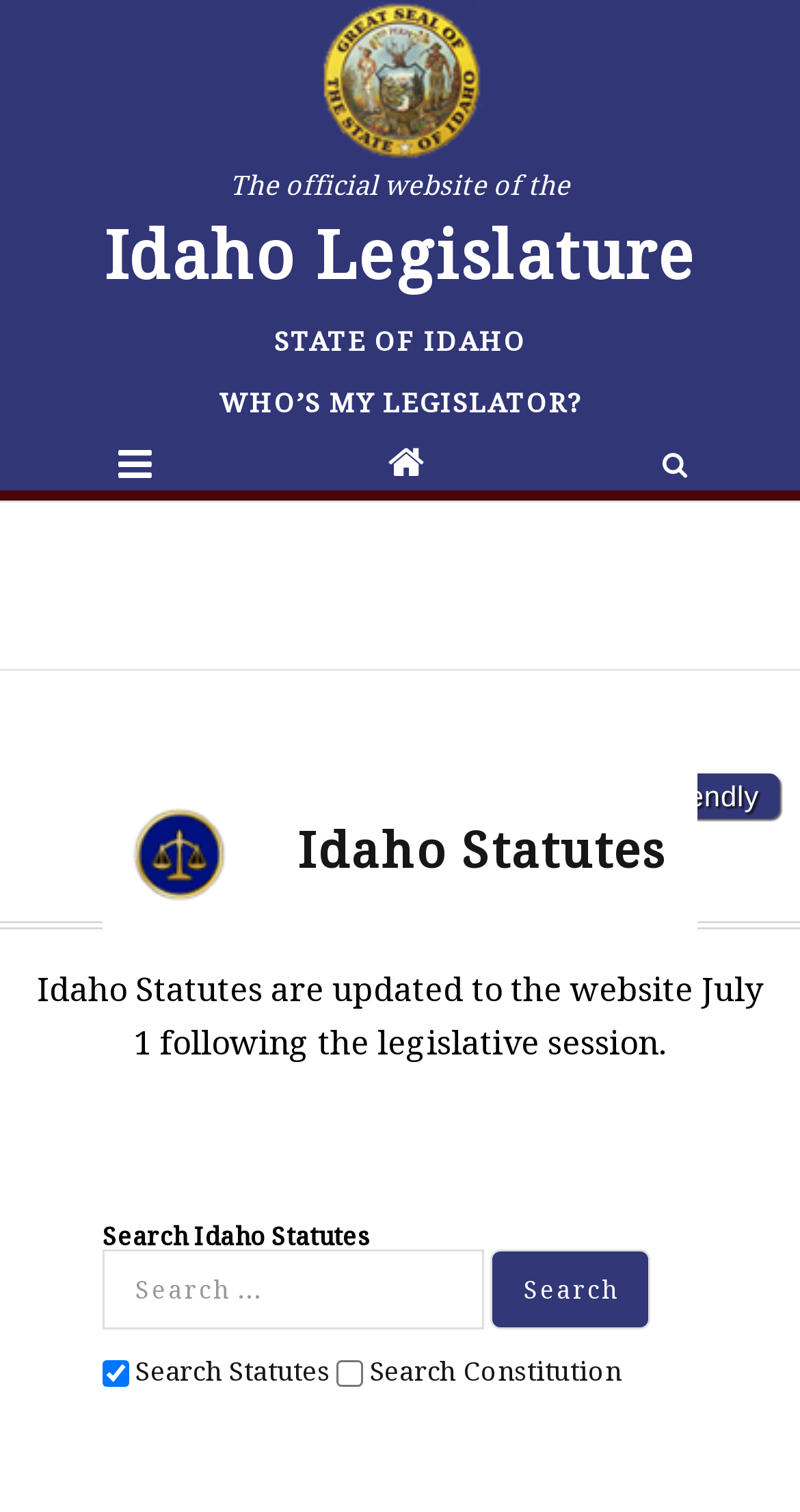Given the following UI element description: "parent_node: Search Idaho Statutes value="Search"", find the bounding box coordinates in the webpage screenshot.

[0.614, 0.826, 0.814, 0.879]